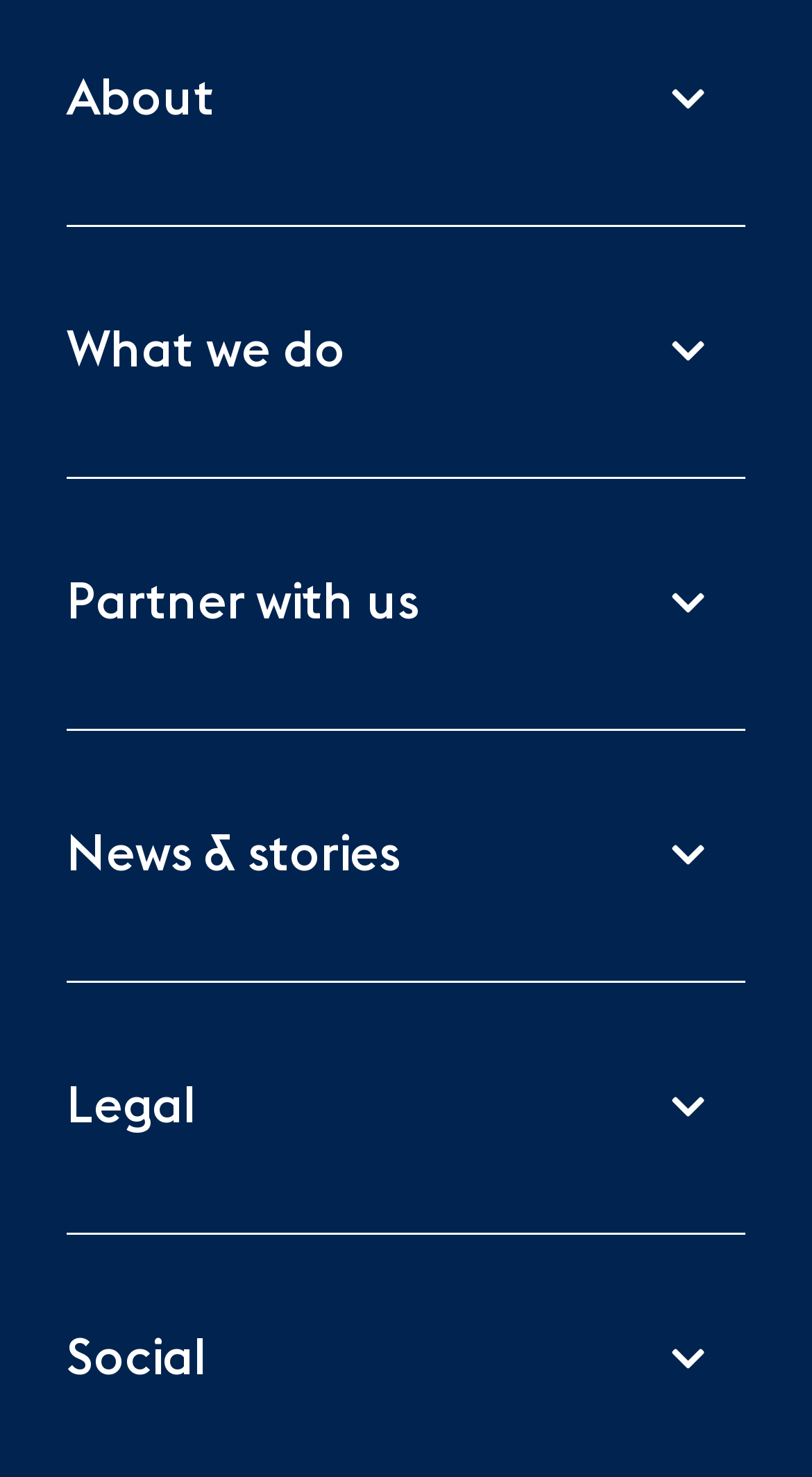What are the main sections of the webpage?
Answer the question using a single word or phrase, according to the image.

About, What we do, Partner with us, News & stories, Legal, Social